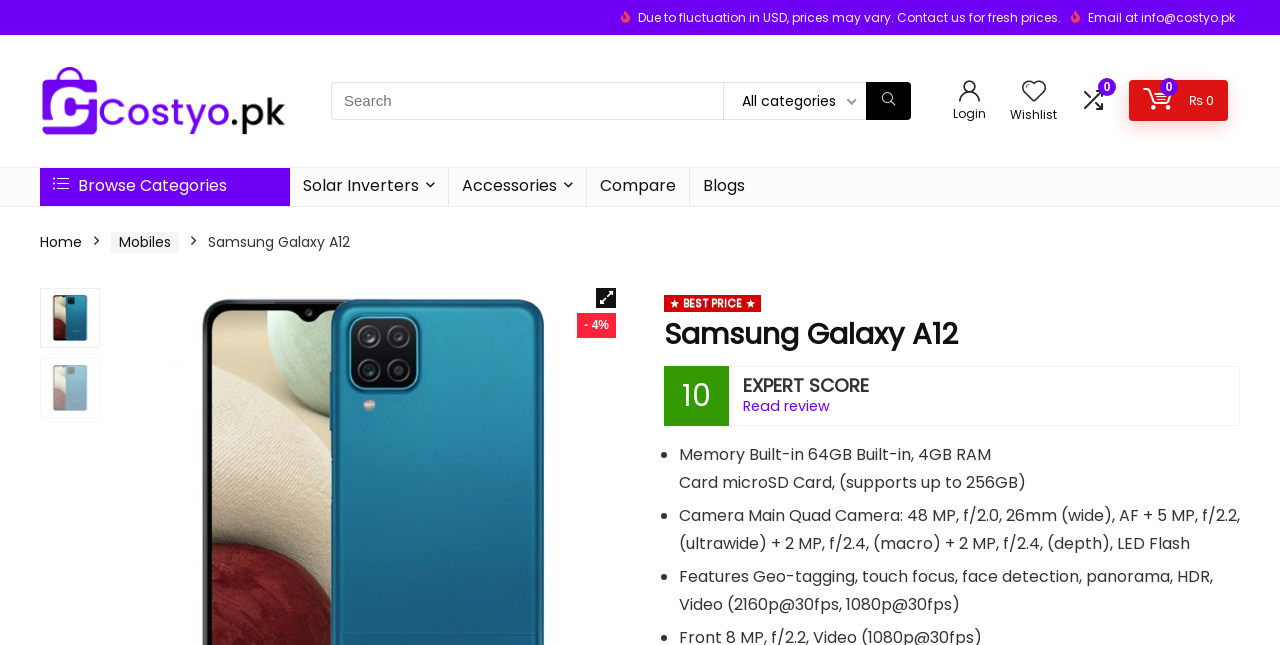Provide the bounding box coordinates for the specified HTML element described in this description: "Contact Us". The coordinates should be four float numbers ranging from 0 to 1, in the format [left, top, right, bottom].

None